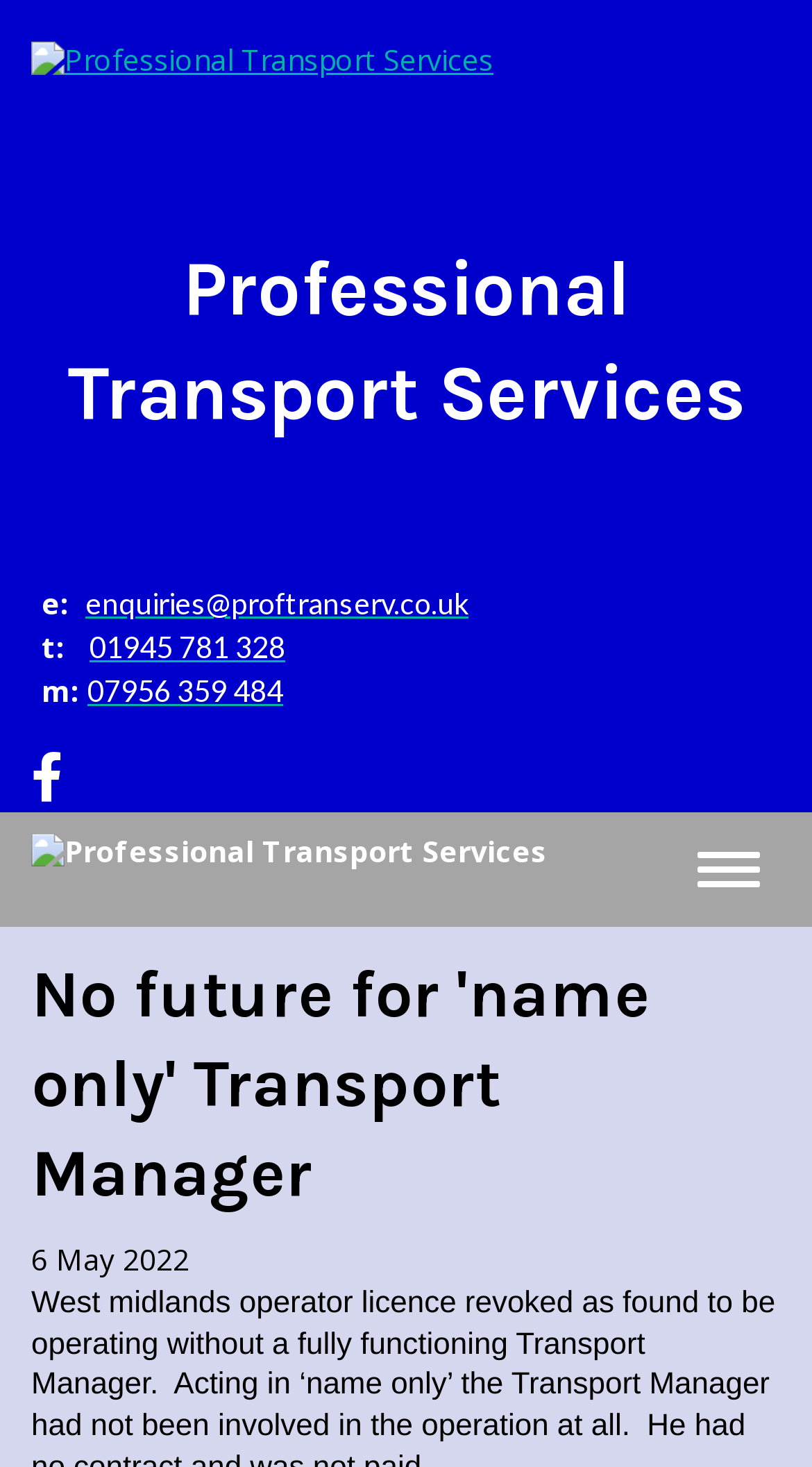Provide a short, one-word or phrase answer to the question below:
What is the date of the news article?

6 May 2022